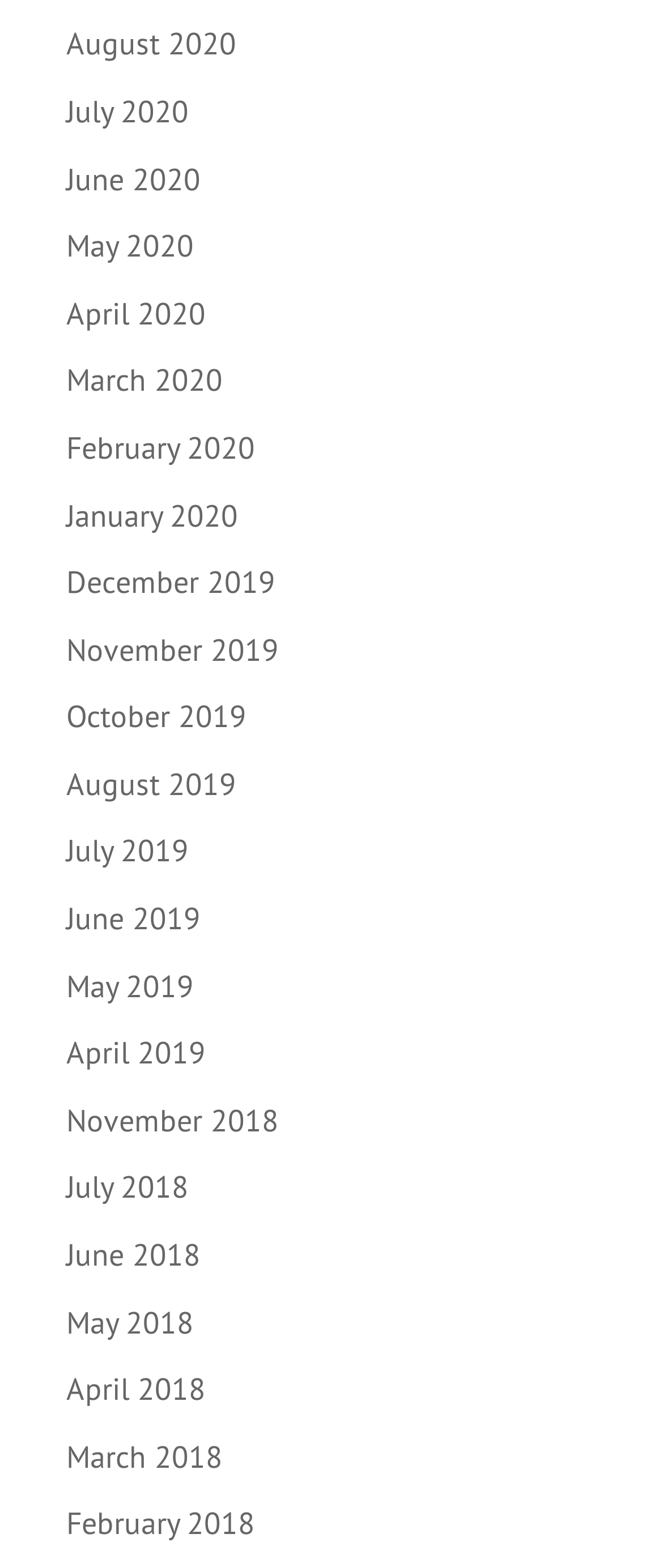Please identify the bounding box coordinates of the element's region that should be clicked to execute the following instruction: "Get help". The bounding box coordinates must be four float numbers between 0 and 1, i.e., [left, top, right, bottom].

None